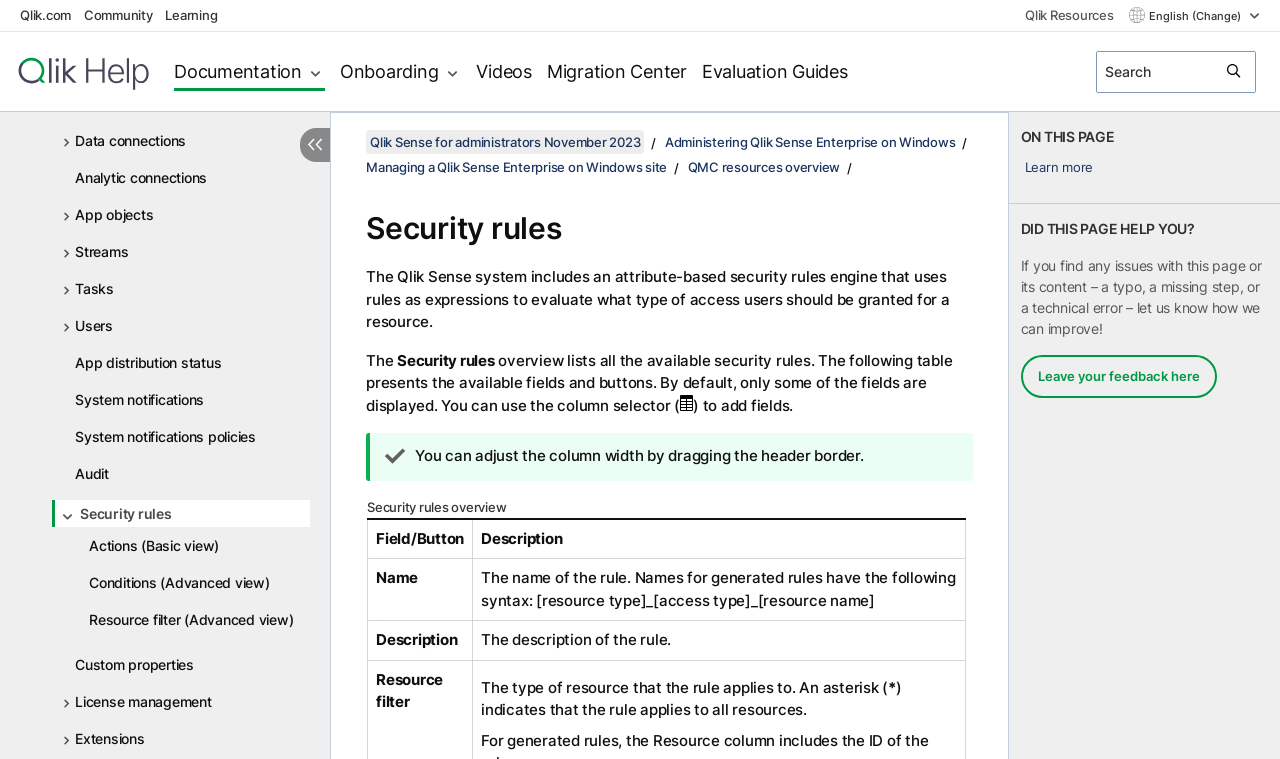Find the bounding box of the UI element described as follows: "Jeanette's Jewelry Chest".

None